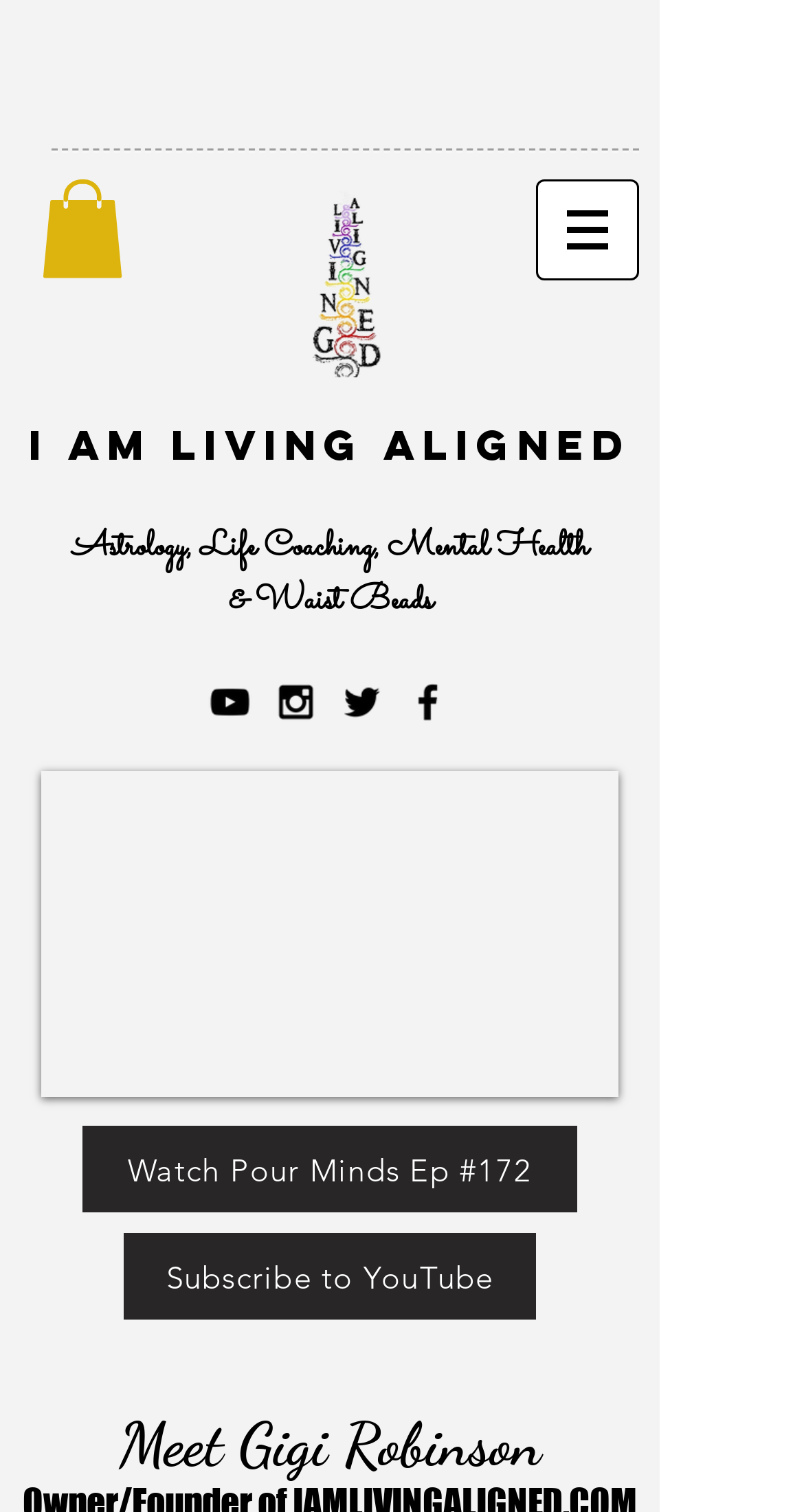Please locate the bounding box coordinates of the element's region that needs to be clicked to follow the instruction: "Visit the I AM Living Aligned page". The bounding box coordinates should be provided as four float numbers between 0 and 1, i.e., [left, top, right, bottom].

[0.359, 0.119, 0.5, 0.25]